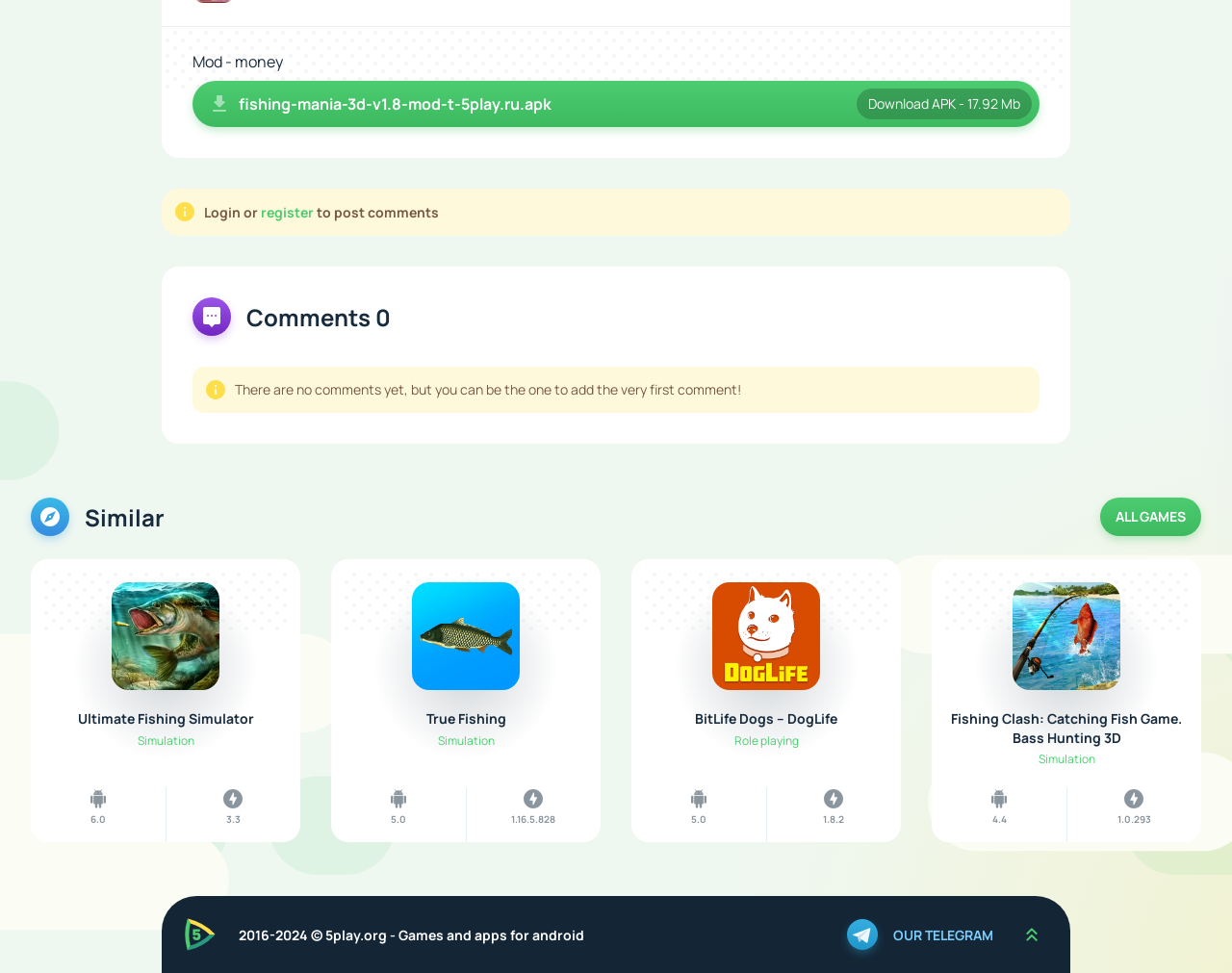Using the format (top-left x, top-left y, bottom-right x, bottom-right y), provide the bounding box coordinates for the described UI element. All values should be floating point numbers between 0 and 1: About

None